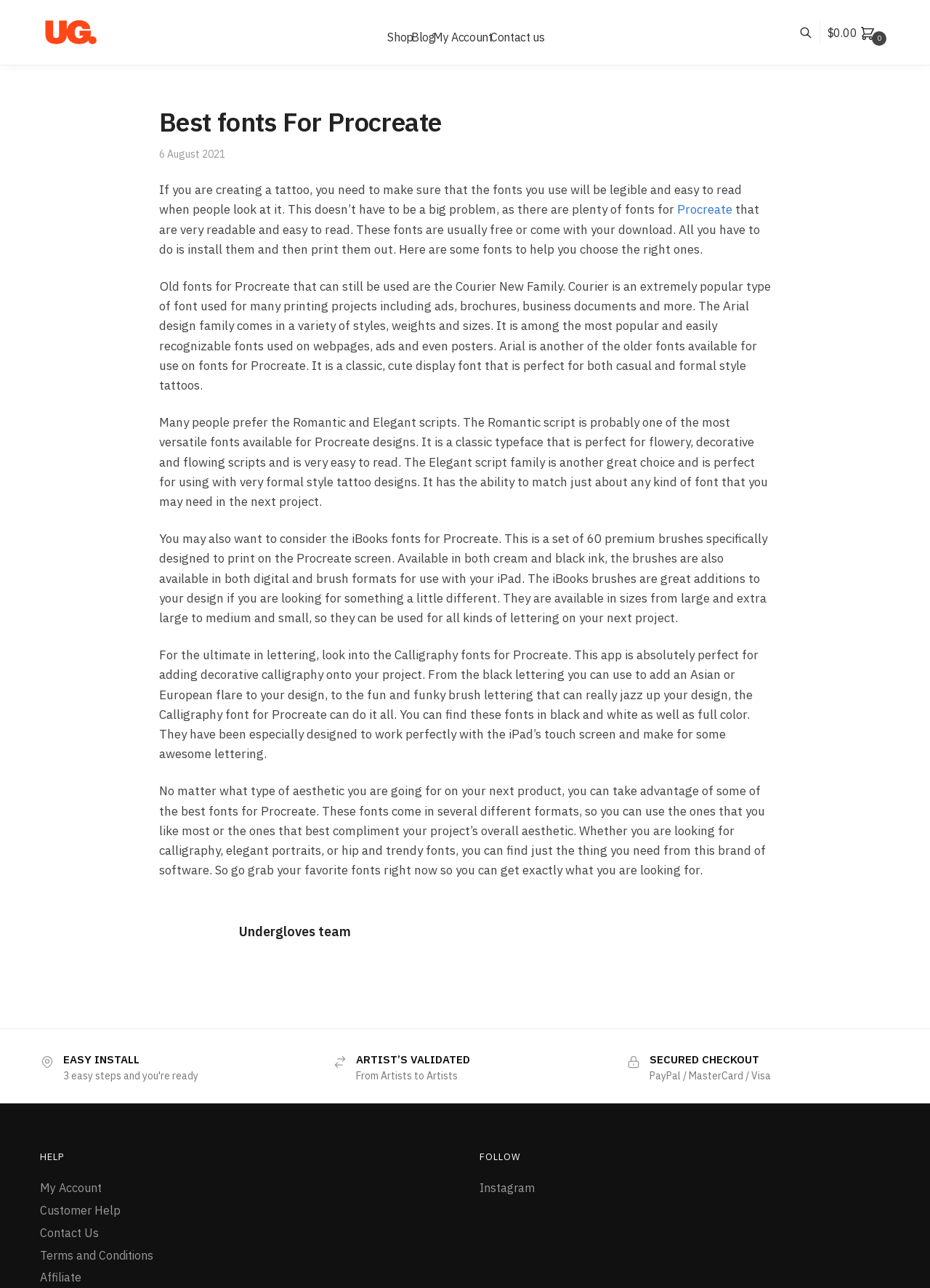Determine the bounding box coordinates of the element that should be clicked to execute the following command: "Click on the 'Blog' link".

[0.422, 0.0, 0.464, 0.051]